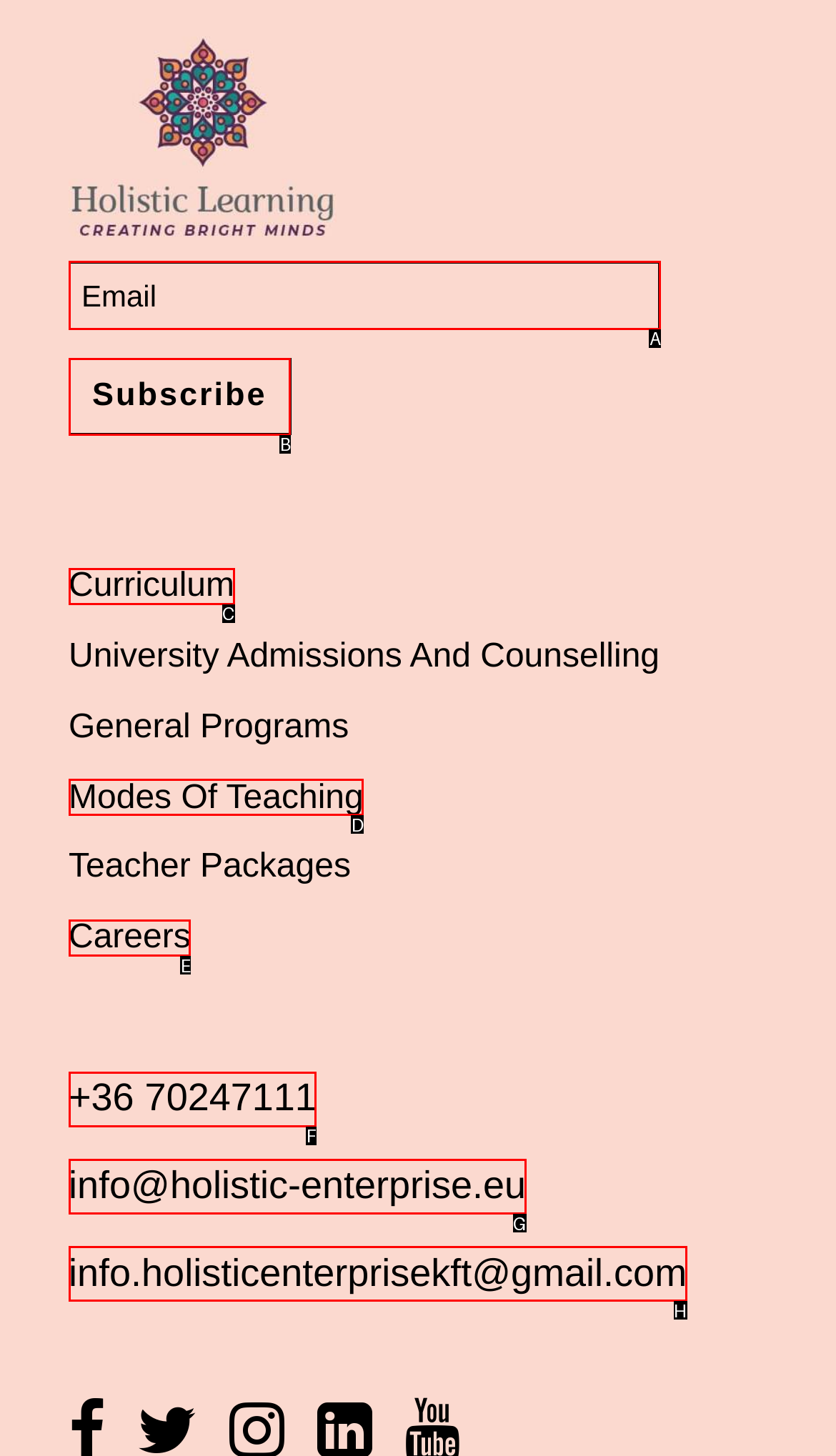Refer to the description: info@holistic-enterprise.eu and choose the option that best fits. Provide the letter of that option directly from the options.

G